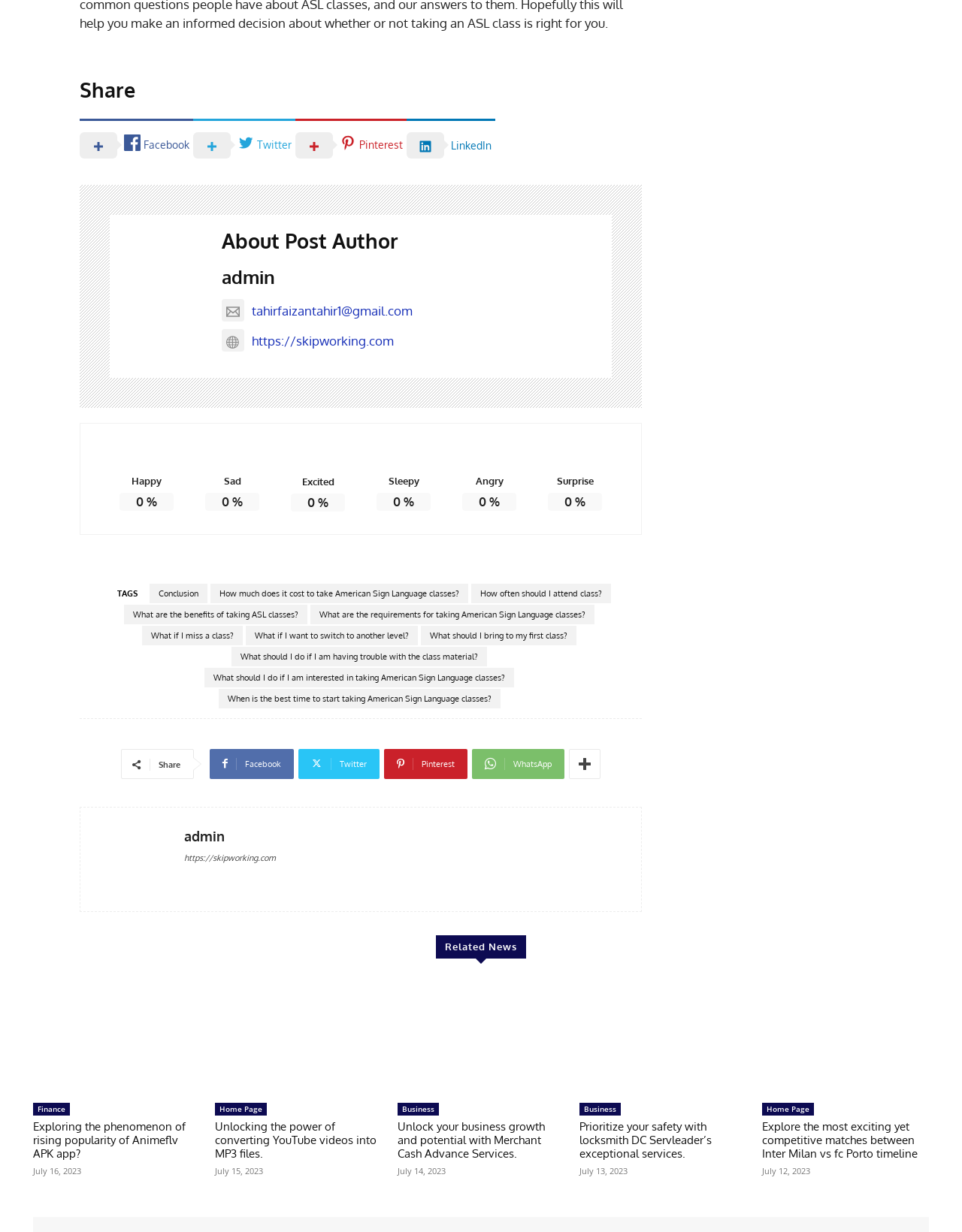Pinpoint the bounding box coordinates of the area that should be clicked to complete the following instruction: "Share on Facebook". The coordinates must be given as four float numbers between 0 and 1, i.e., [left, top, right, bottom].

[0.083, 0.096, 0.201, 0.138]